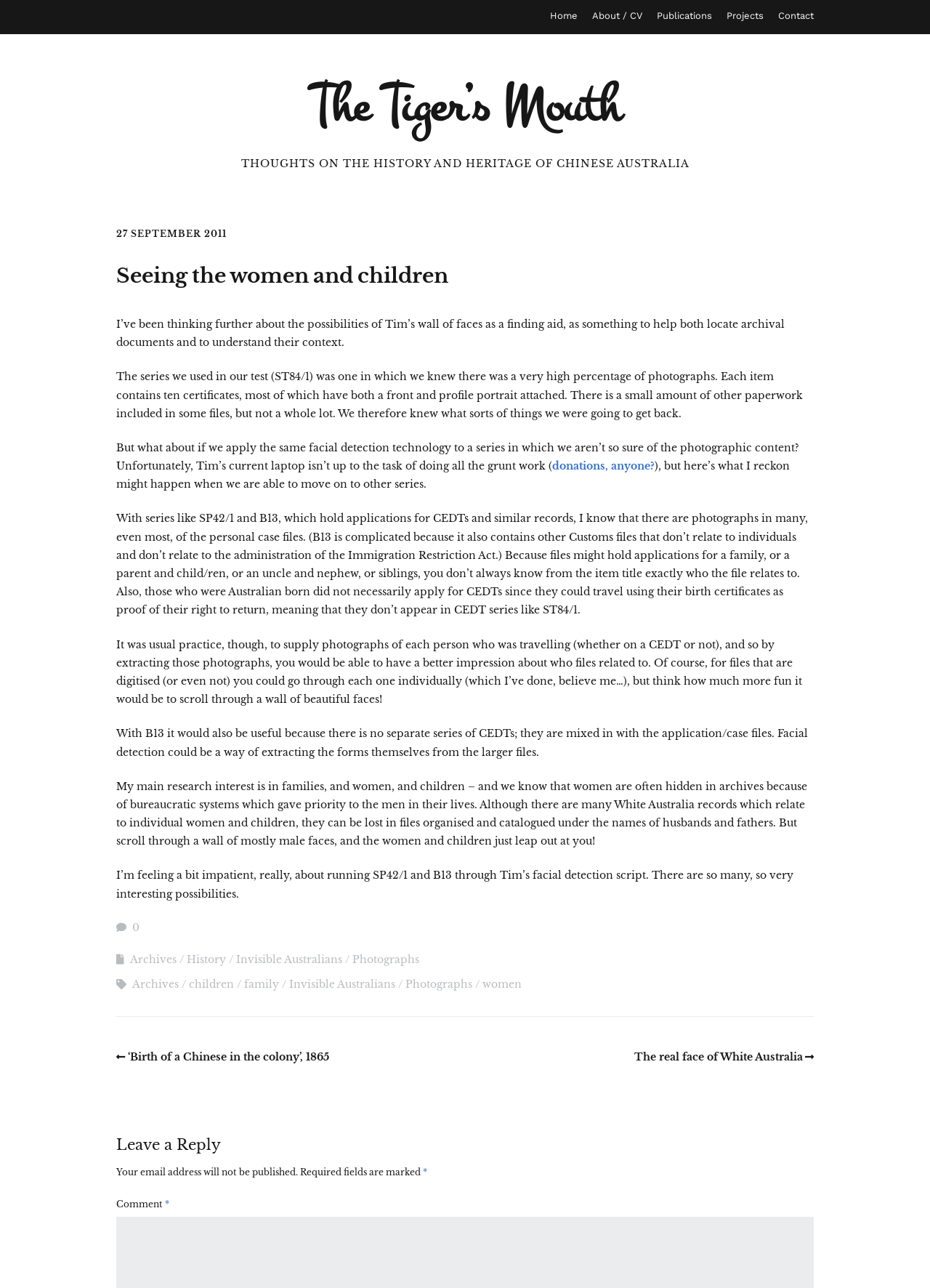Using the provided description: "History", find the bounding box coordinates of the corresponding UI element. The output should be four float numbers between 0 and 1, in the format [left, top, right, bottom].

[0.201, 0.74, 0.243, 0.75]